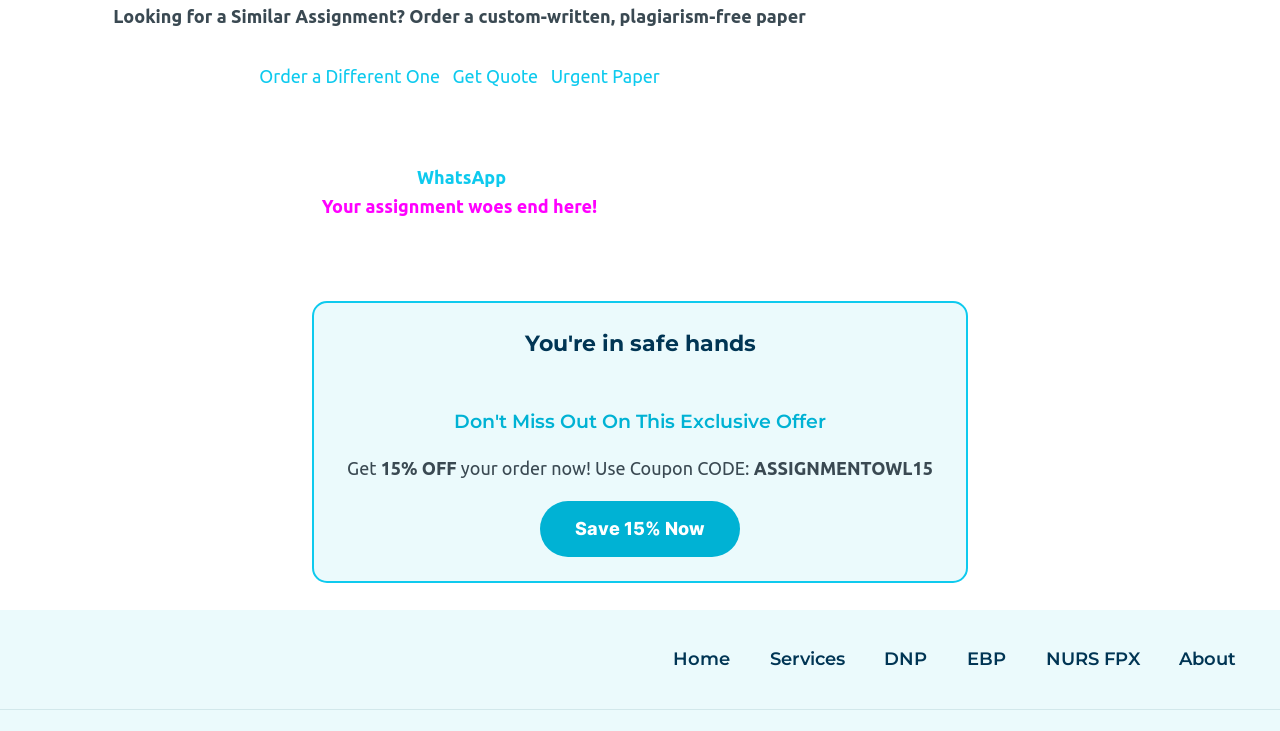Pinpoint the bounding box coordinates for the area that should be clicked to perform the following instruction: "Save 15% now".

[0.422, 0.685, 0.578, 0.761]